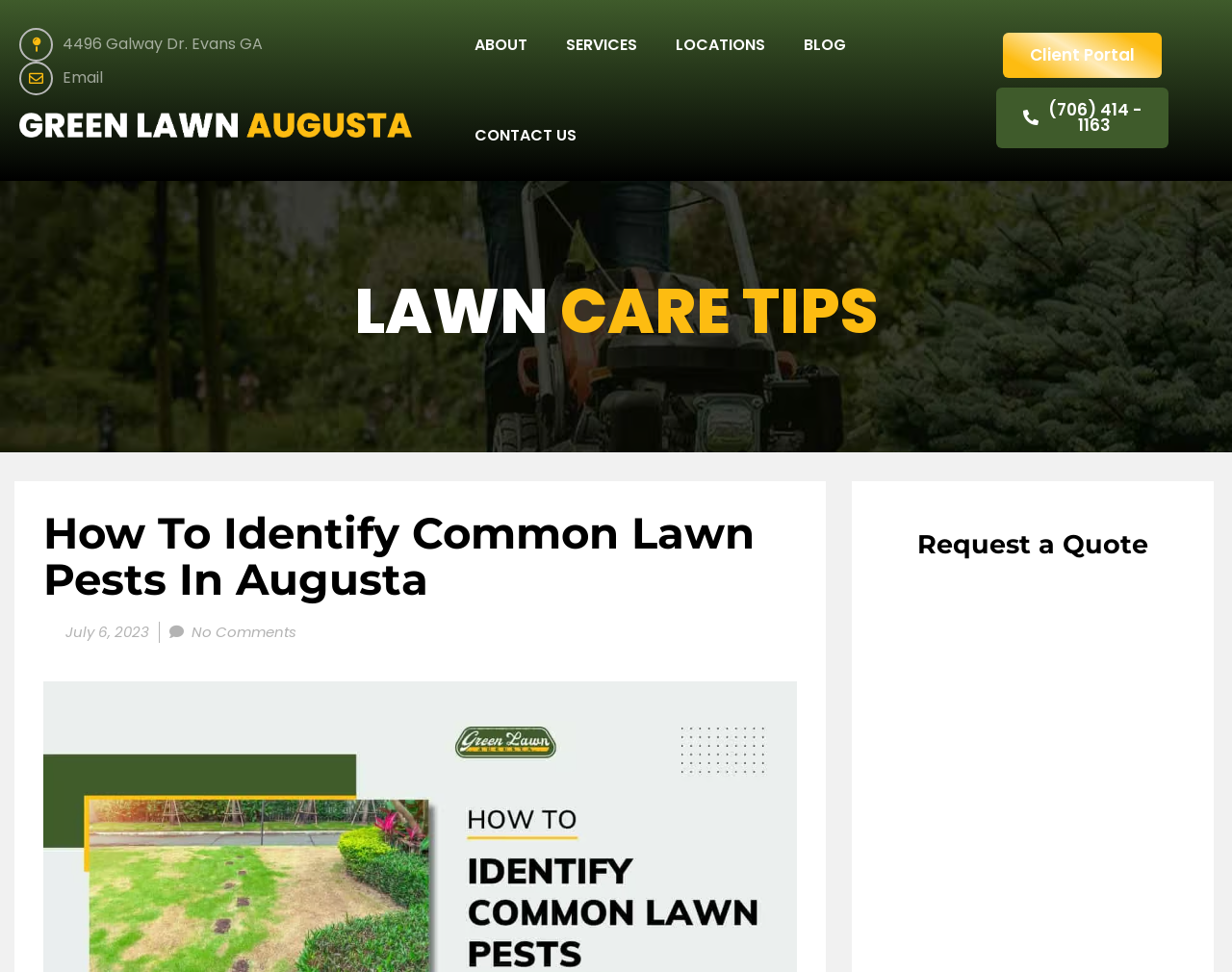Locate the bounding box coordinates of the element you need to click to accomplish the task described by this instruction: "request a quote".

[0.707, 0.544, 0.969, 0.576]